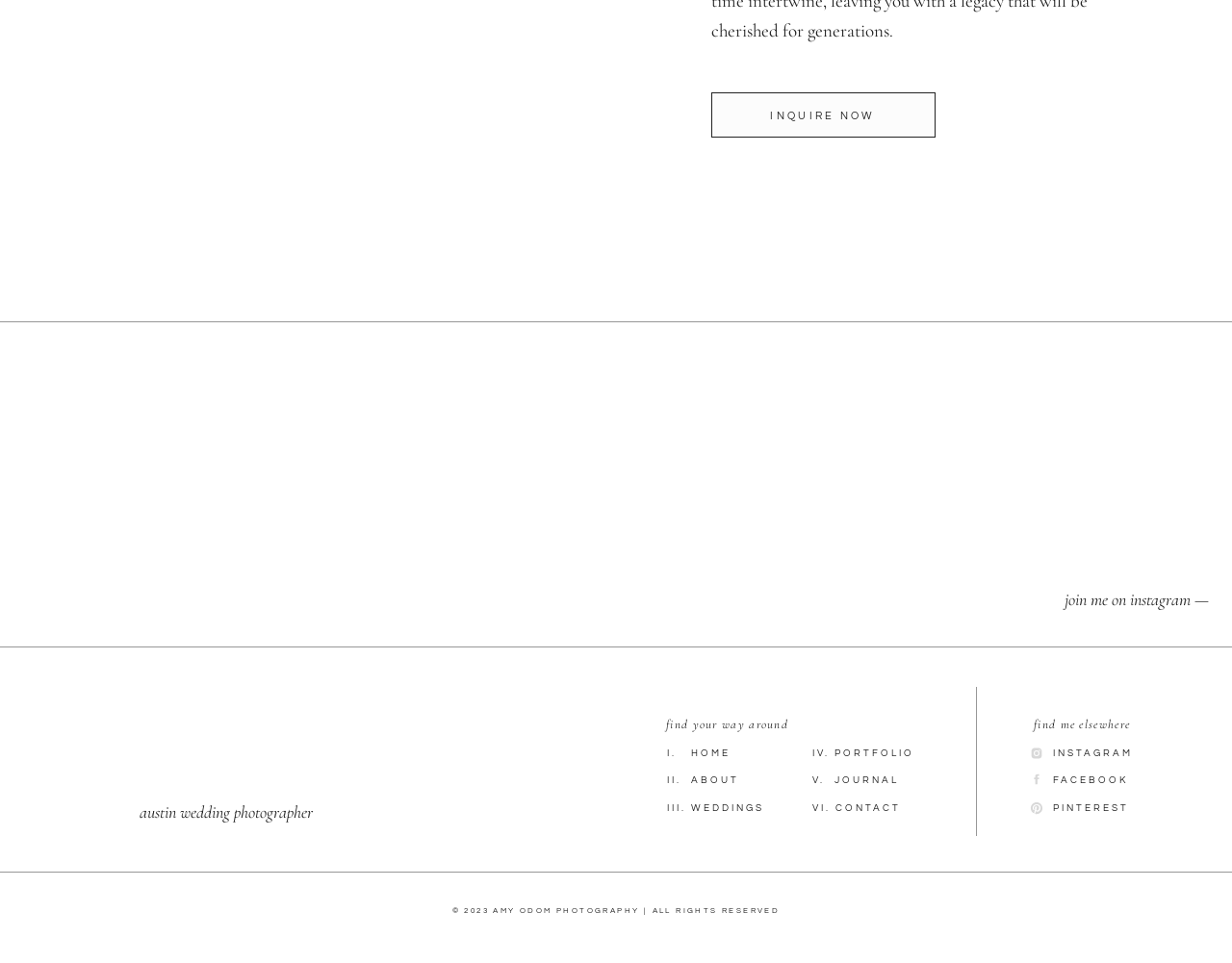Please locate the bounding box coordinates for the element that should be clicked to achieve the following instruction: "Explore the portfolio". Ensure the coordinates are given as four float numbers between 0 and 1, i.e., [left, top, right, bottom].

[0.659, 0.777, 0.742, 0.787]